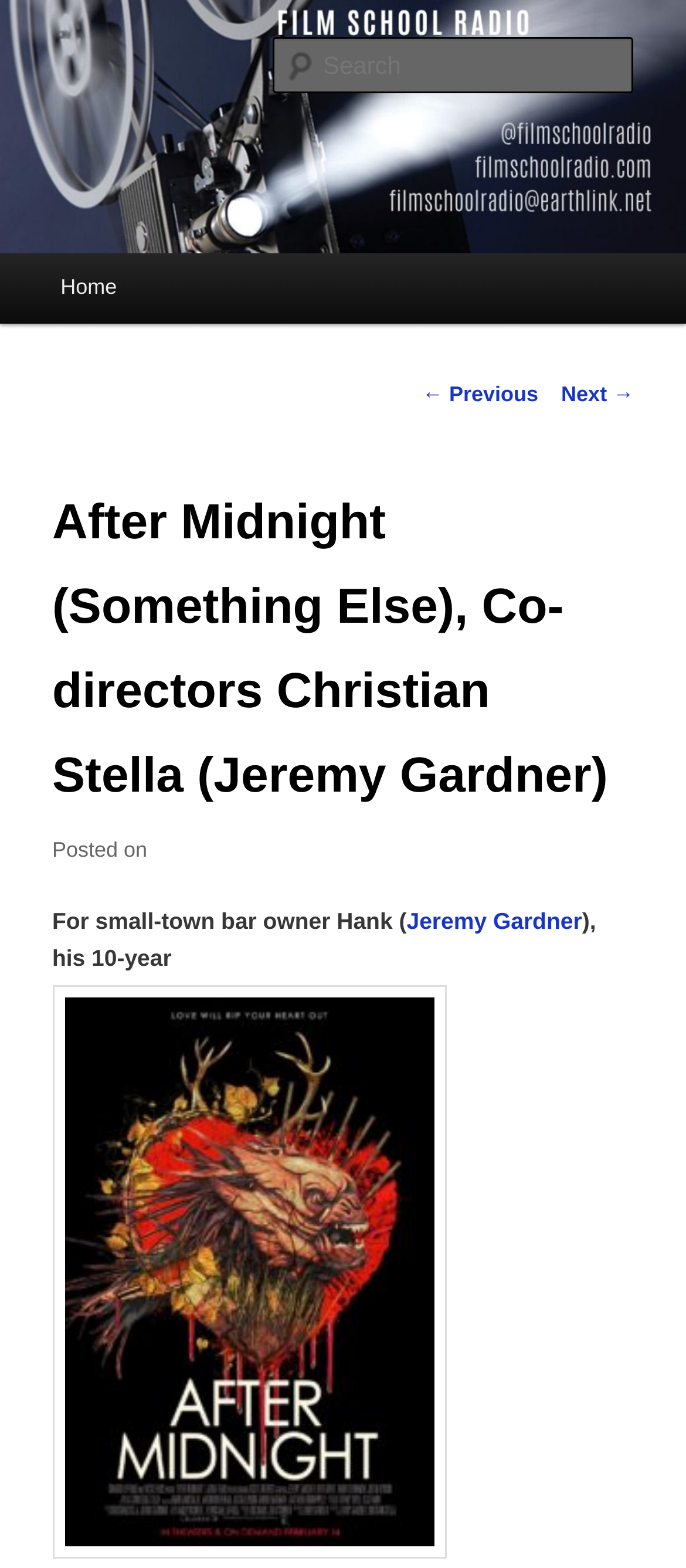Find the coordinates for the bounding box of the element with this description: "parent_node: Search name="s" placeholder="Search"".

[0.396, 0.024, 0.924, 0.06]